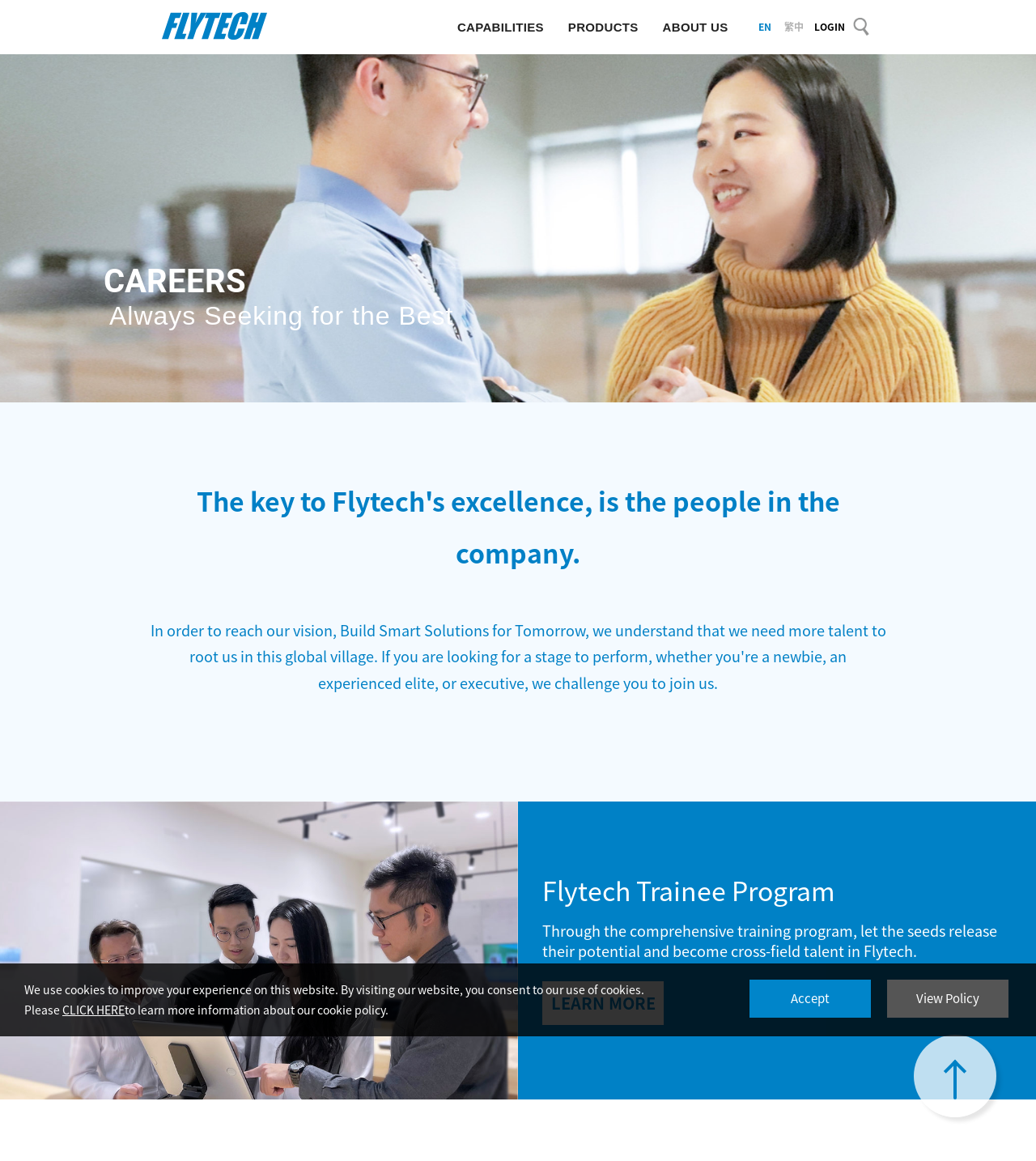What is the current section of the webpage about?
Look at the image and respond with a single word or a short phrase.

Careers